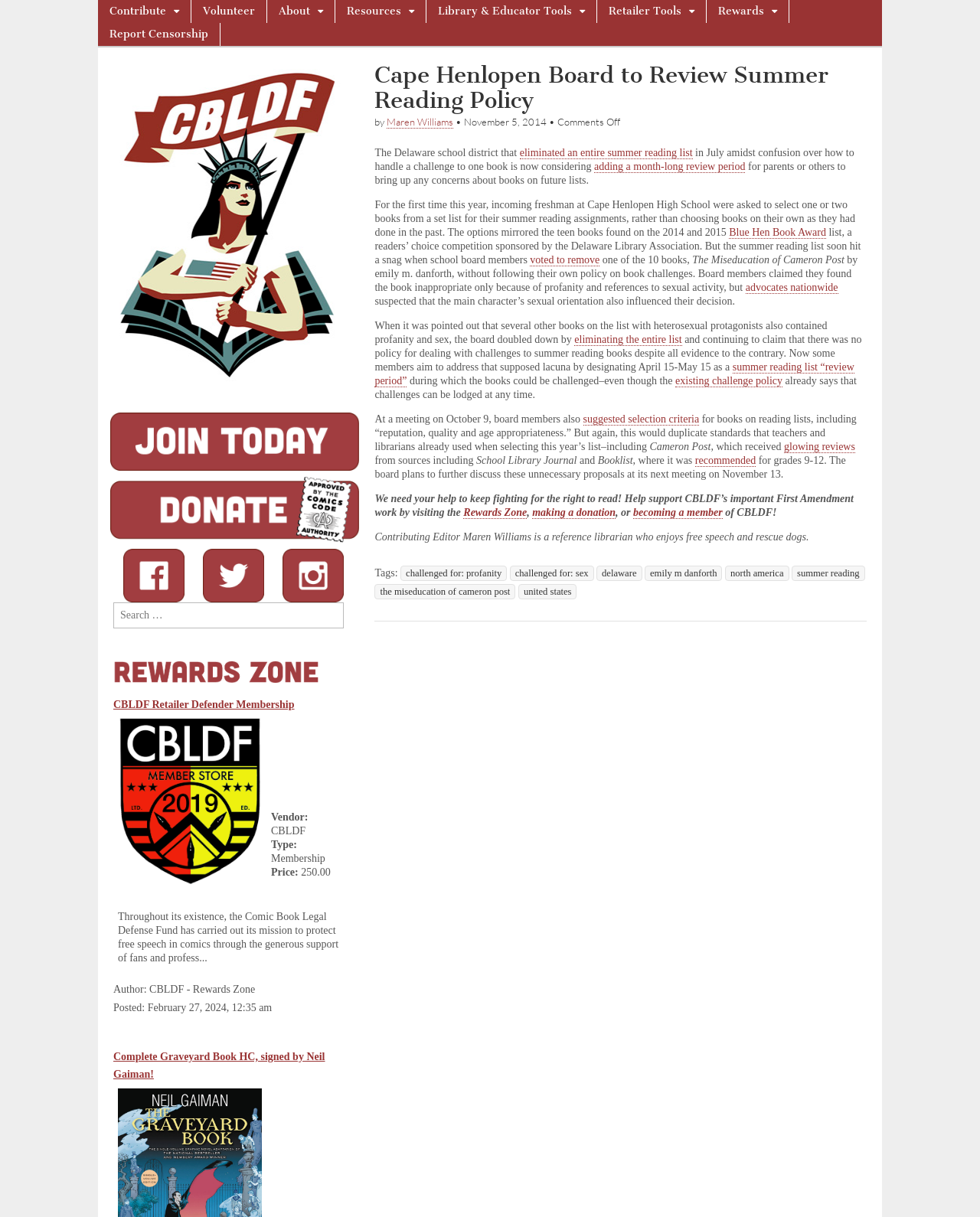Extract the main heading from the webpage content.

Cape Henlopen Board to Review Summer Reading Policy